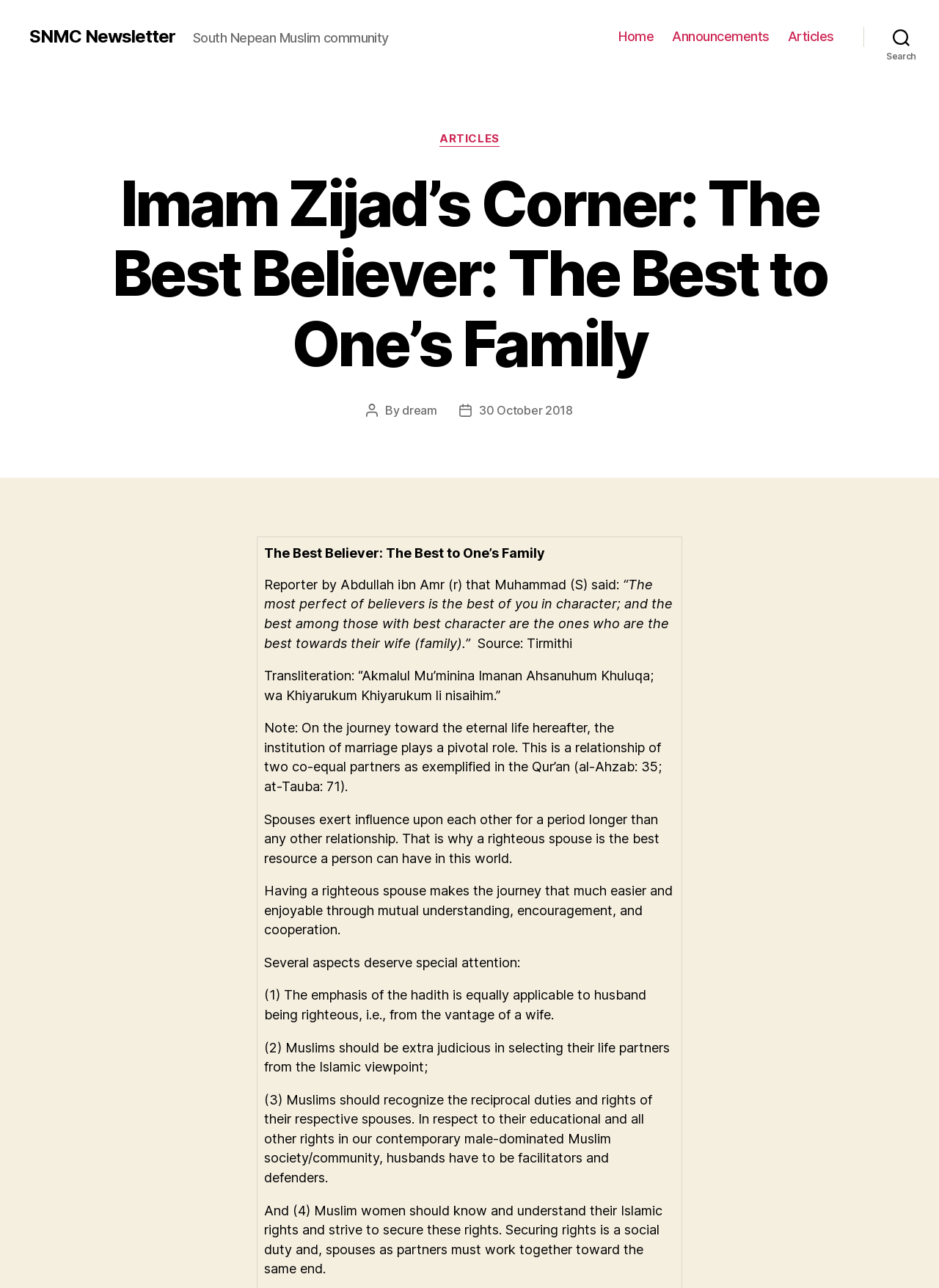Please determine the bounding box coordinates for the element with the description: "SNMC Newsletter".

[0.031, 0.022, 0.187, 0.035]